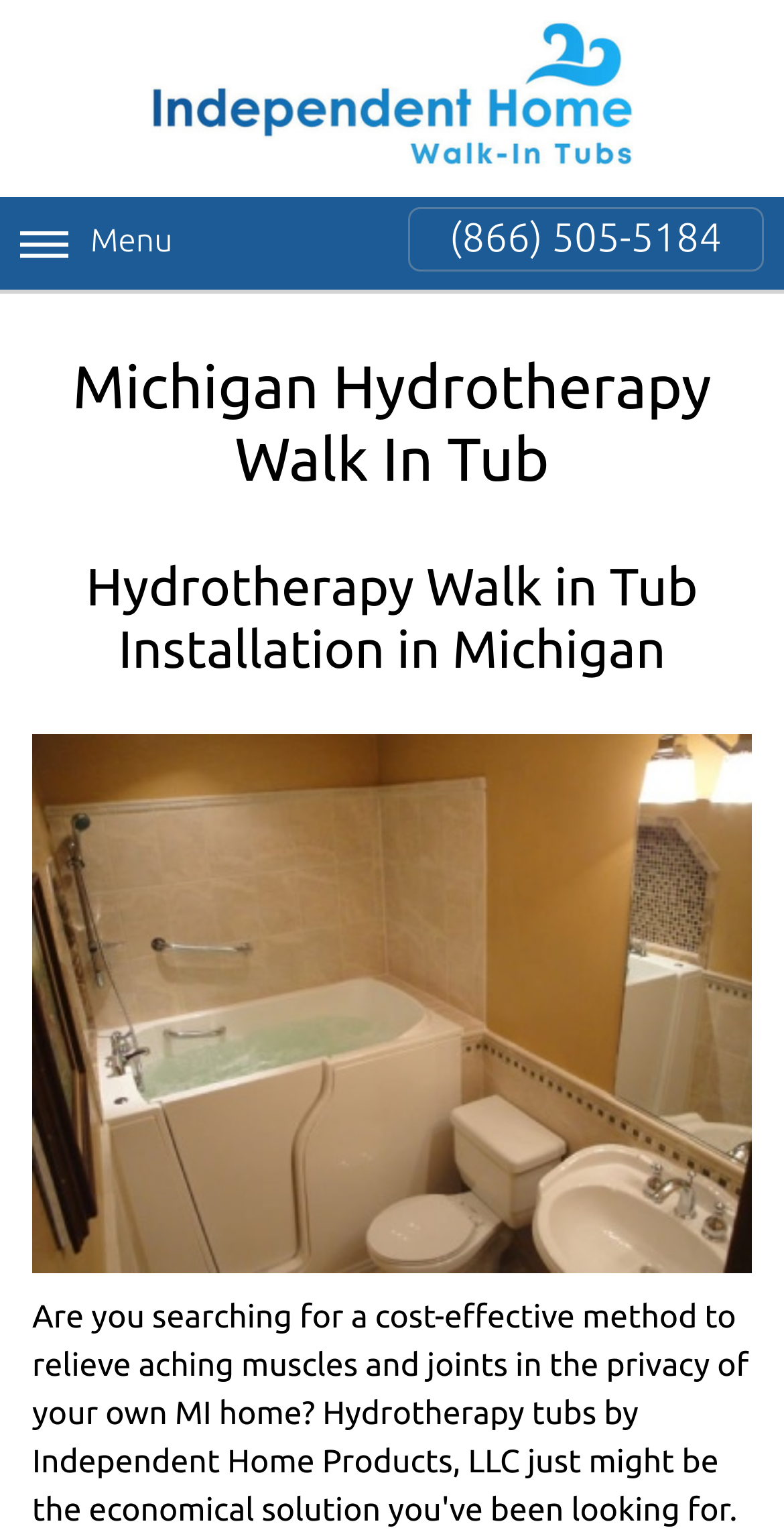Identify the bounding box for the UI element described as: "(866) 505-5184". Ensure the coordinates are four float numbers between 0 and 1, formatted as [left, top, right, bottom].

[0.519, 0.135, 0.974, 0.177]